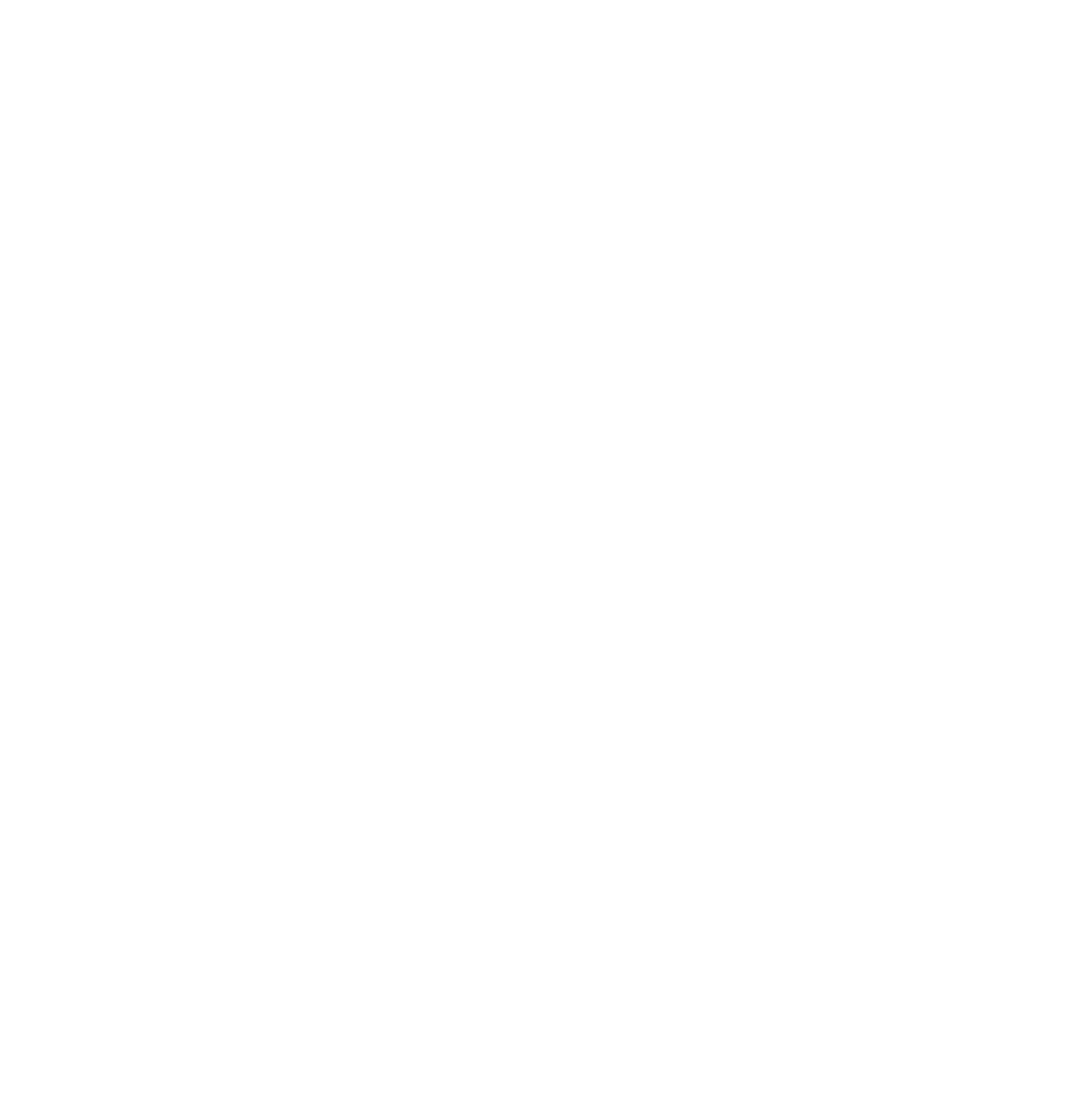What is the name of the project Kat has contributed to?
Answer the question with as much detail as you can, using the image as a reference.

According to the text, Kat has contributed to the QAA Collaborative Enhancement Projects, where she has joined other QAA members to explore shared areas of interest in the pursuit of an enhanced student learning experience.